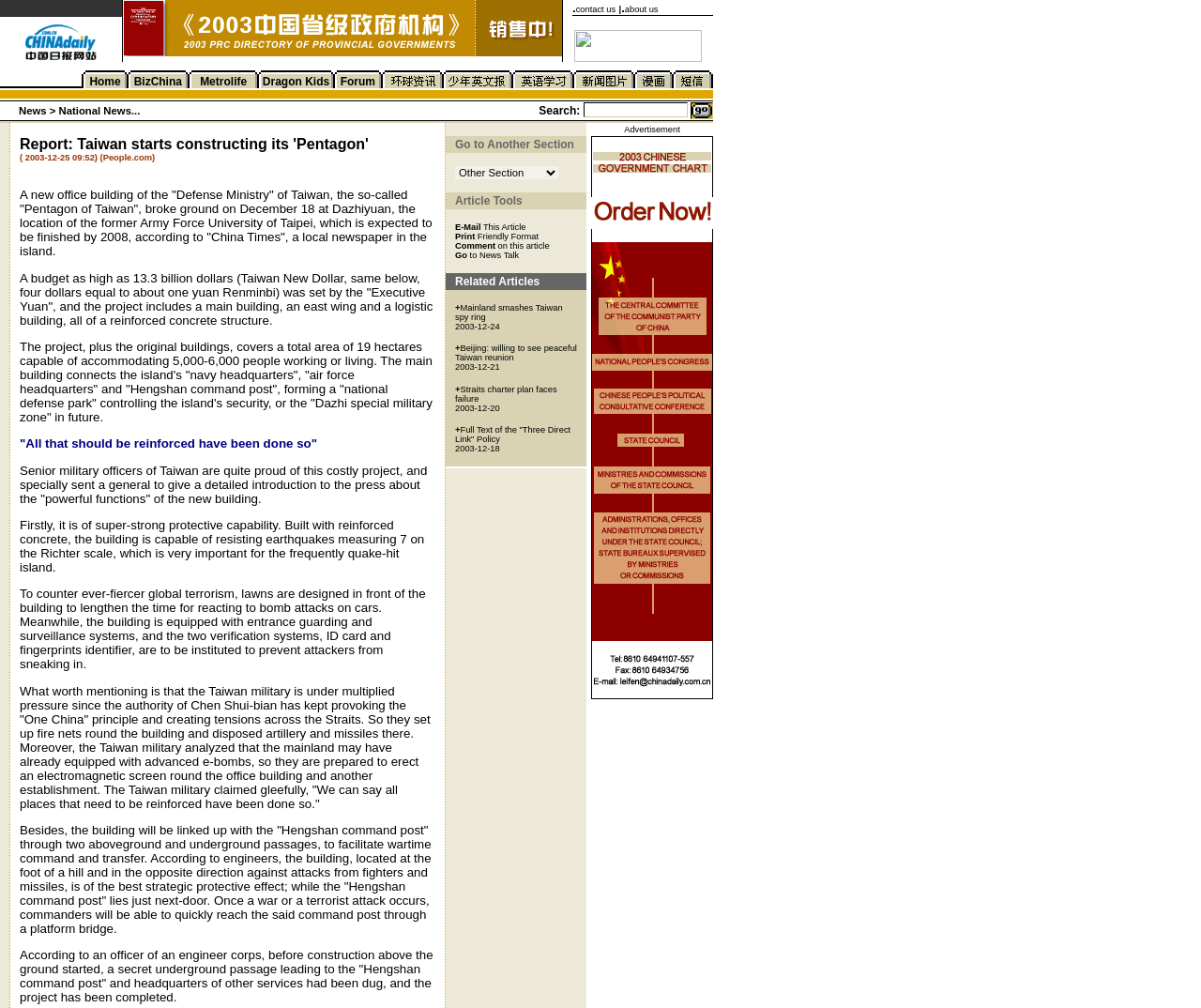Look at the image and give a detailed response to the following question: How many links are there in the first table?

I counted the number of link elements in the first table and found that there are two links, one with ID 296 and another with ID 302.